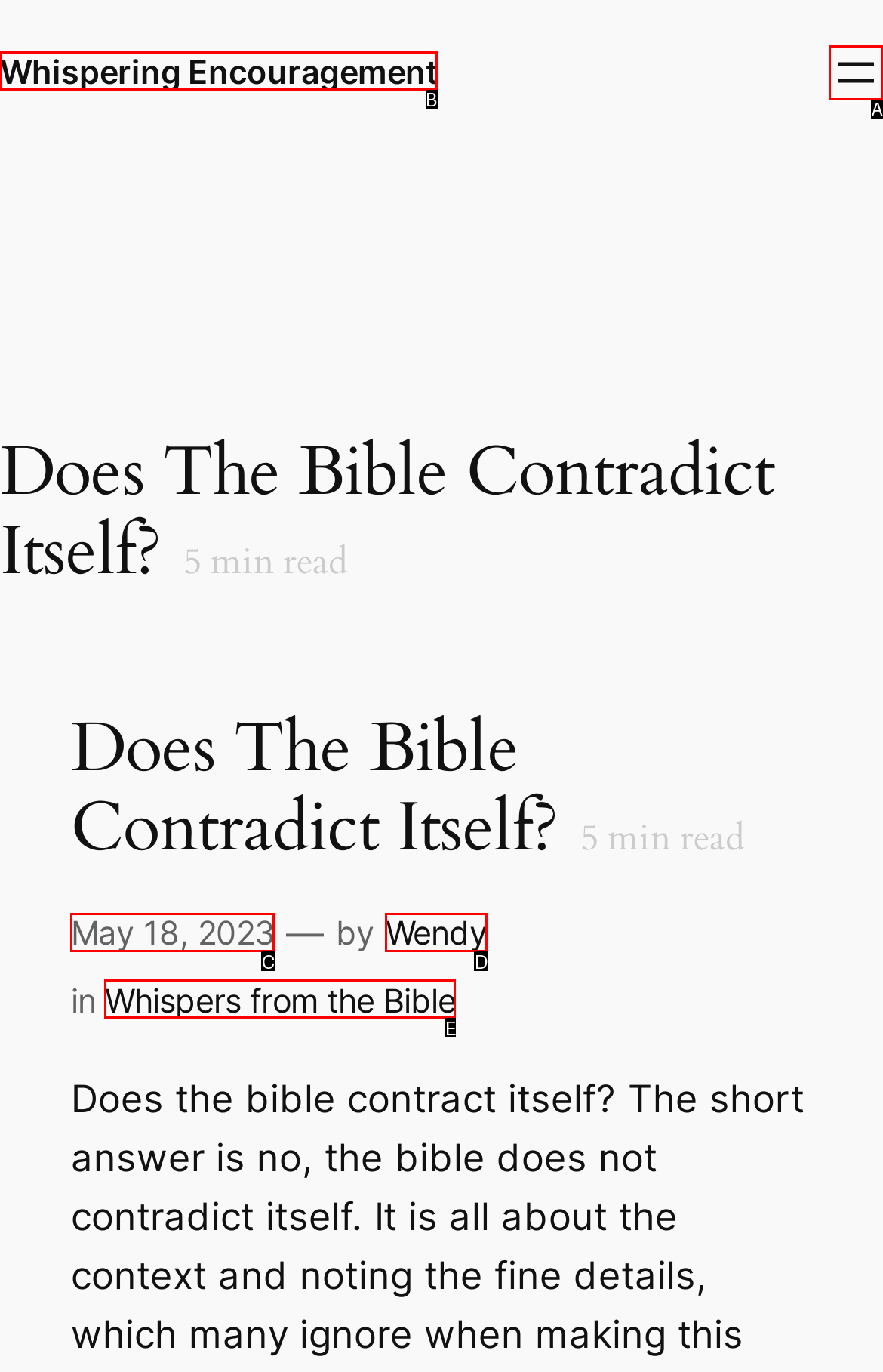Tell me which option best matches the description: Wendy
Answer with the option's letter from the given choices directly.

D